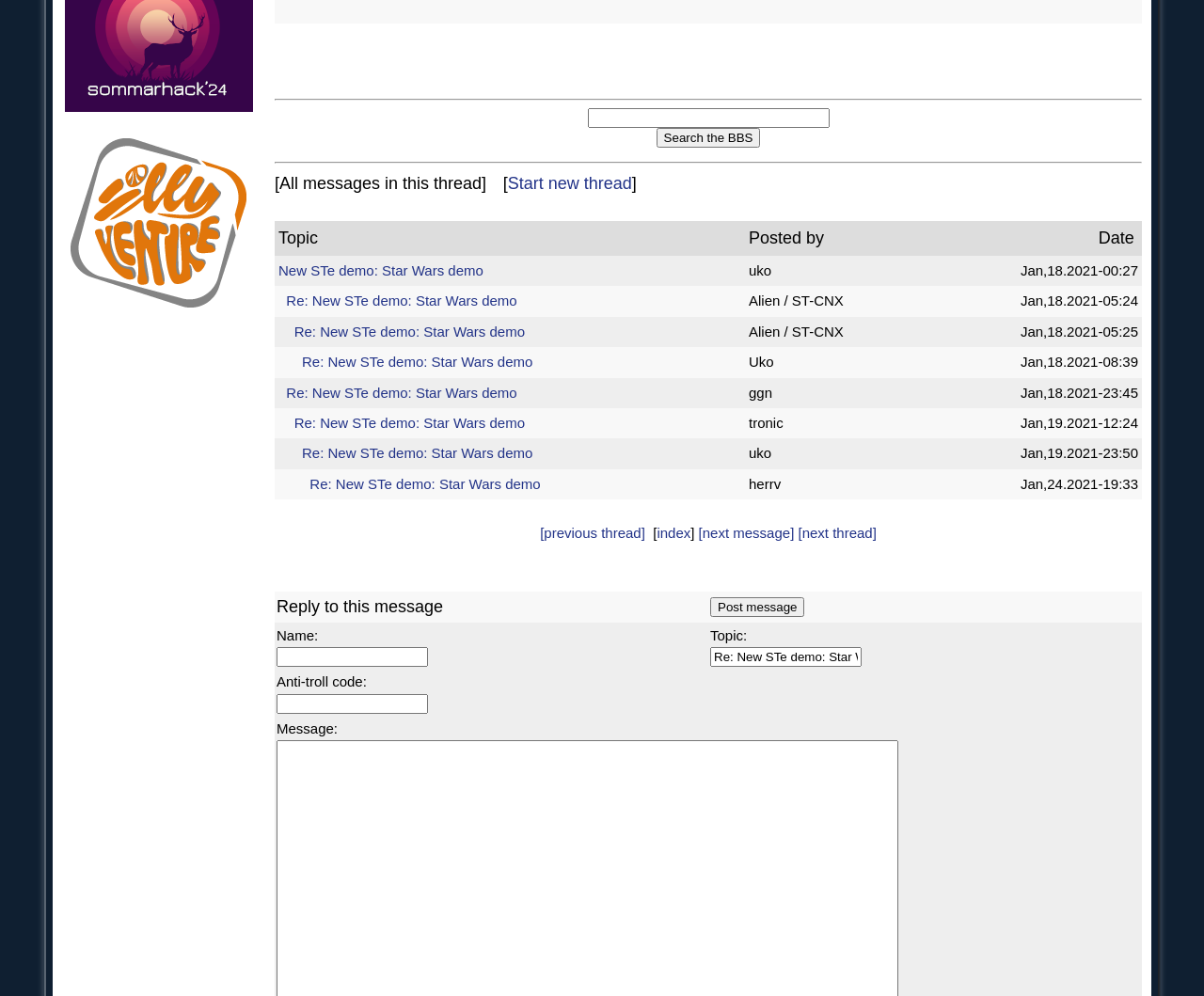Calculate the bounding box coordinates for the UI element based on the following description: "https://kryptoszene.de/kryptowaehrungen-kaufen/dogecoin-kaufen/". Ensure the coordinates are four float numbers between 0 and 1, i.e., [left, top, right, bottom].

None